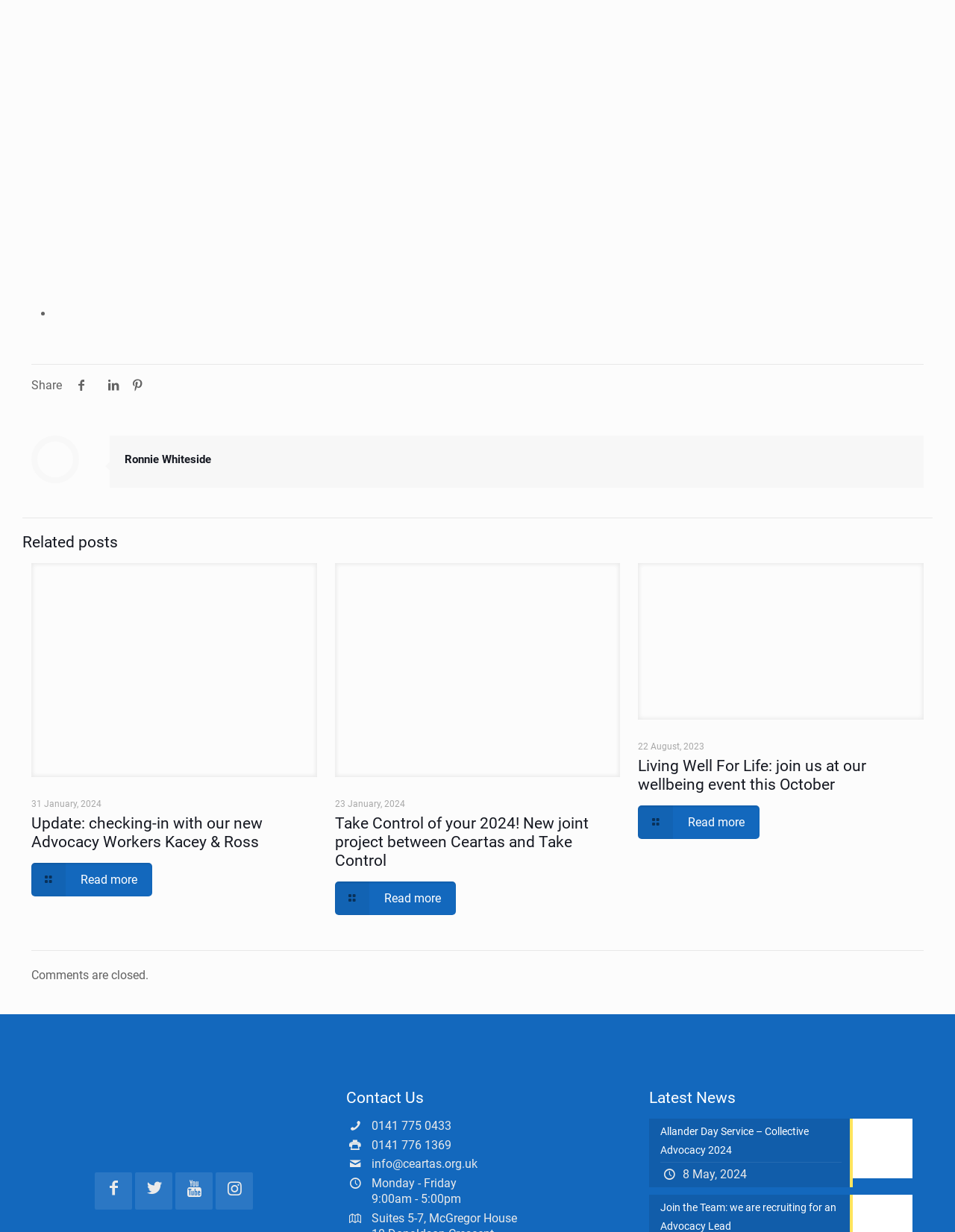Please specify the bounding box coordinates of the region to click in order to perform the following instruction: "Read more about Living Well For Life: join us at our wellbeing event this October".

[0.668, 0.654, 0.795, 0.681]